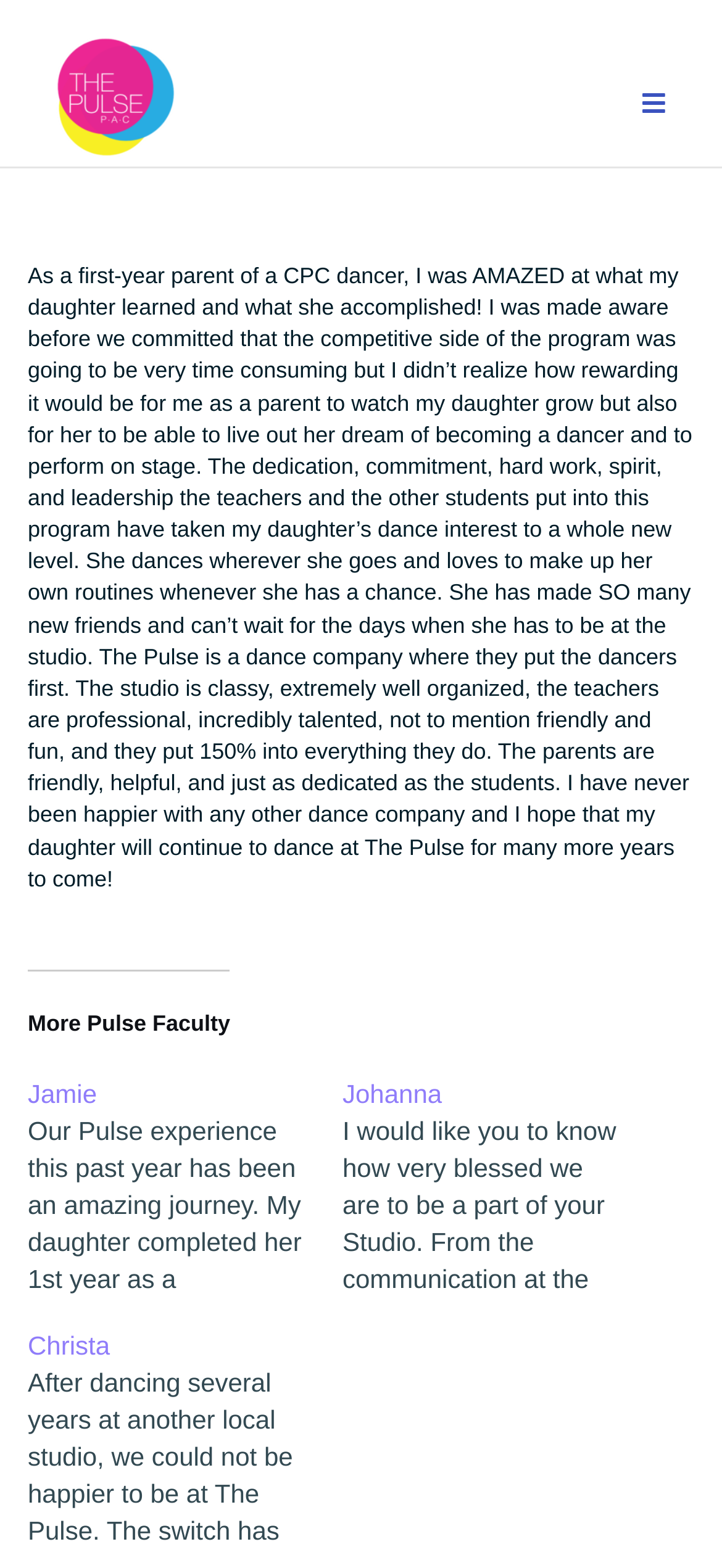What is the tone of the parent's testimonial?
Please use the visual content to give a single word or phrase answer.

Positive